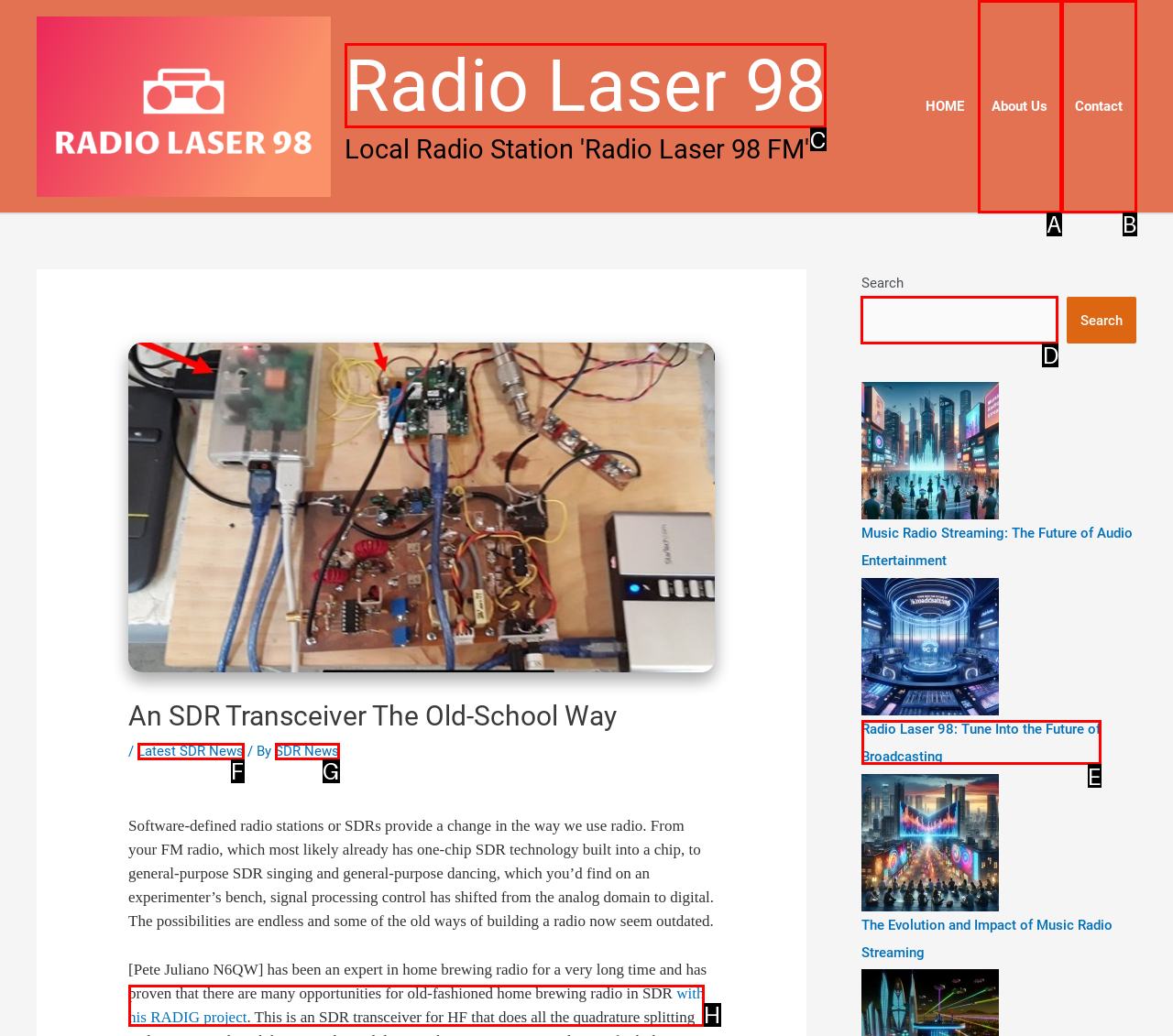Select the letter of the UI element that matches this task: Search for something
Provide the answer as the letter of the correct choice.

D